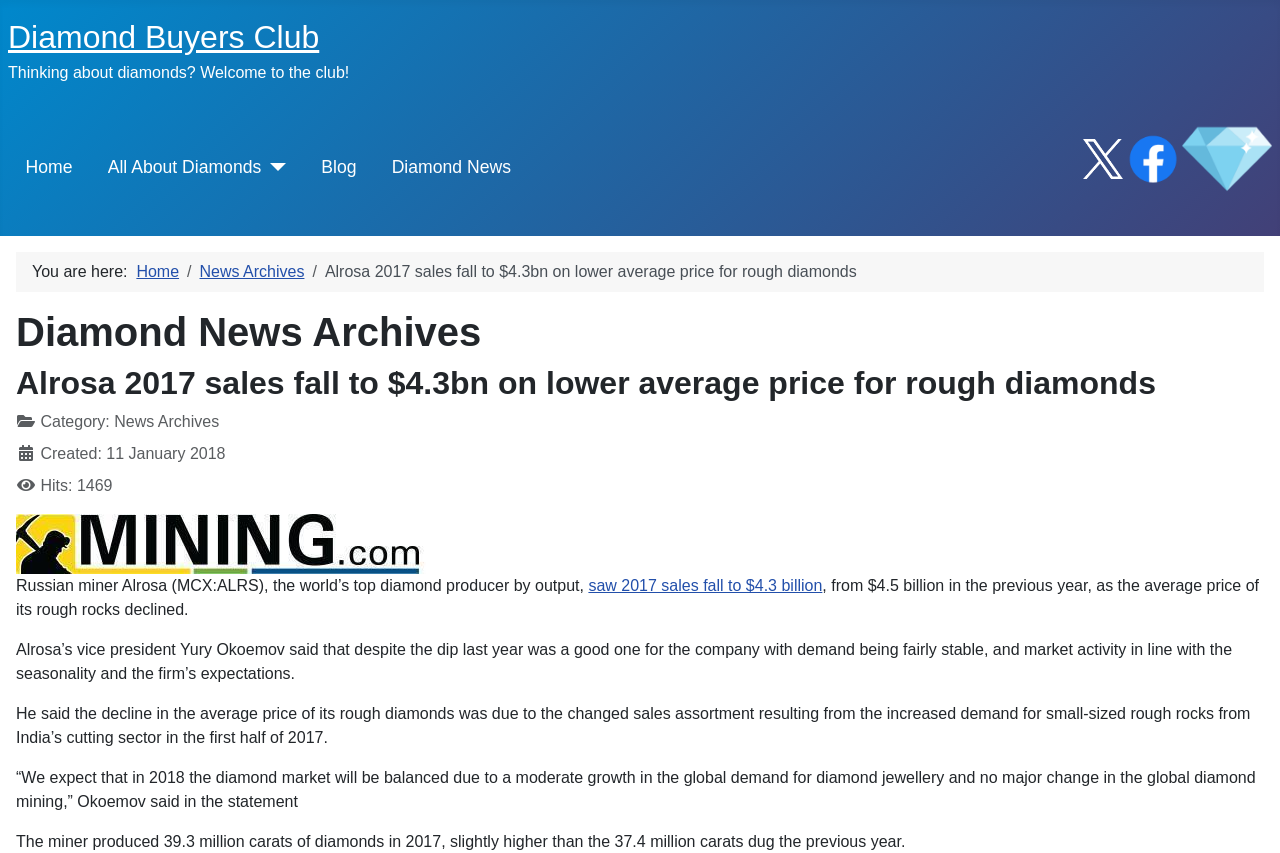Locate the bounding box of the UI element based on this description: "All About Diamonds". Provide four float numbers between 0 and 1 as [left, top, right, bottom].

[0.084, 0.18, 0.204, 0.211]